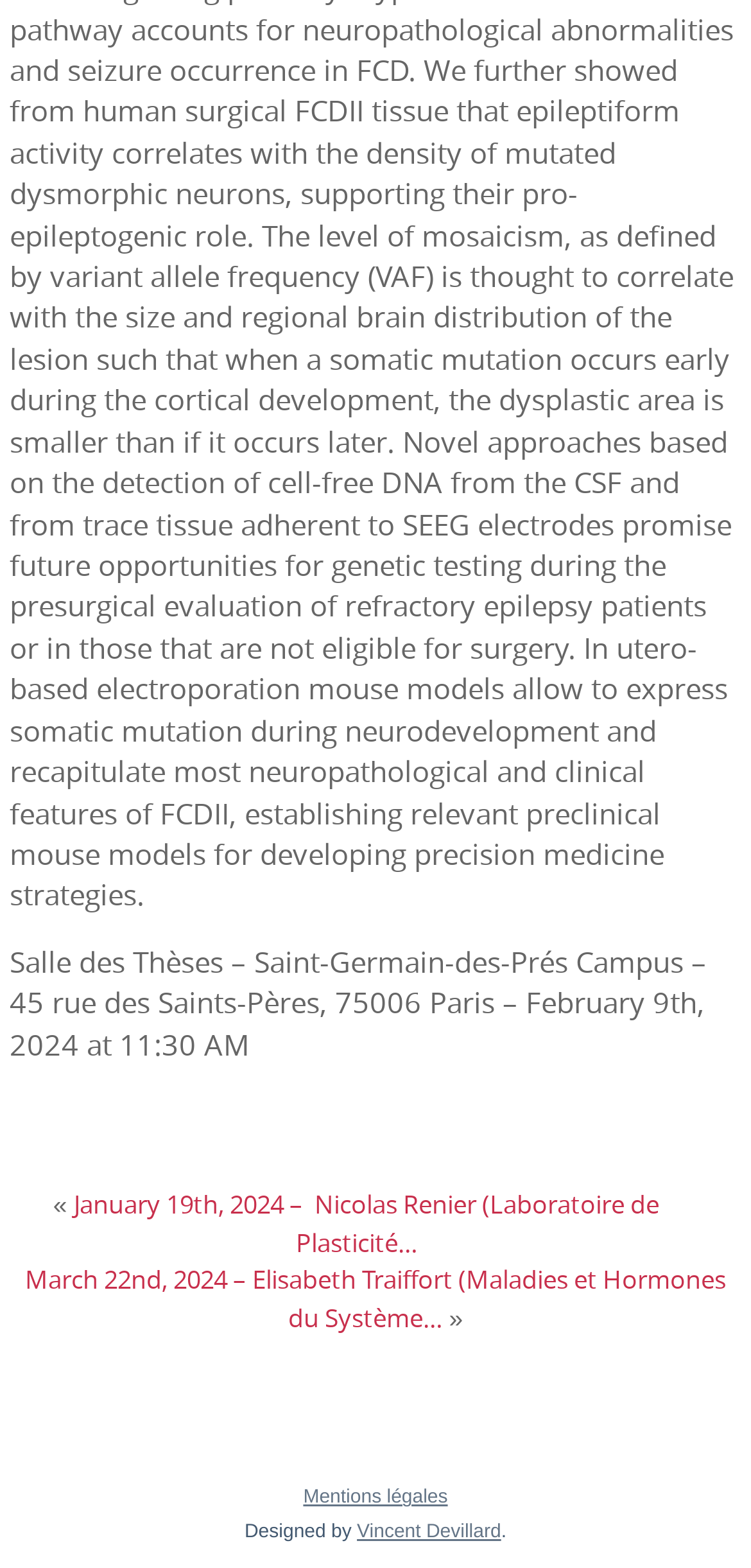Answer the question briefly using a single word or phrase: 
What is the date of the event mentioned in the article?

February 9th, 2024